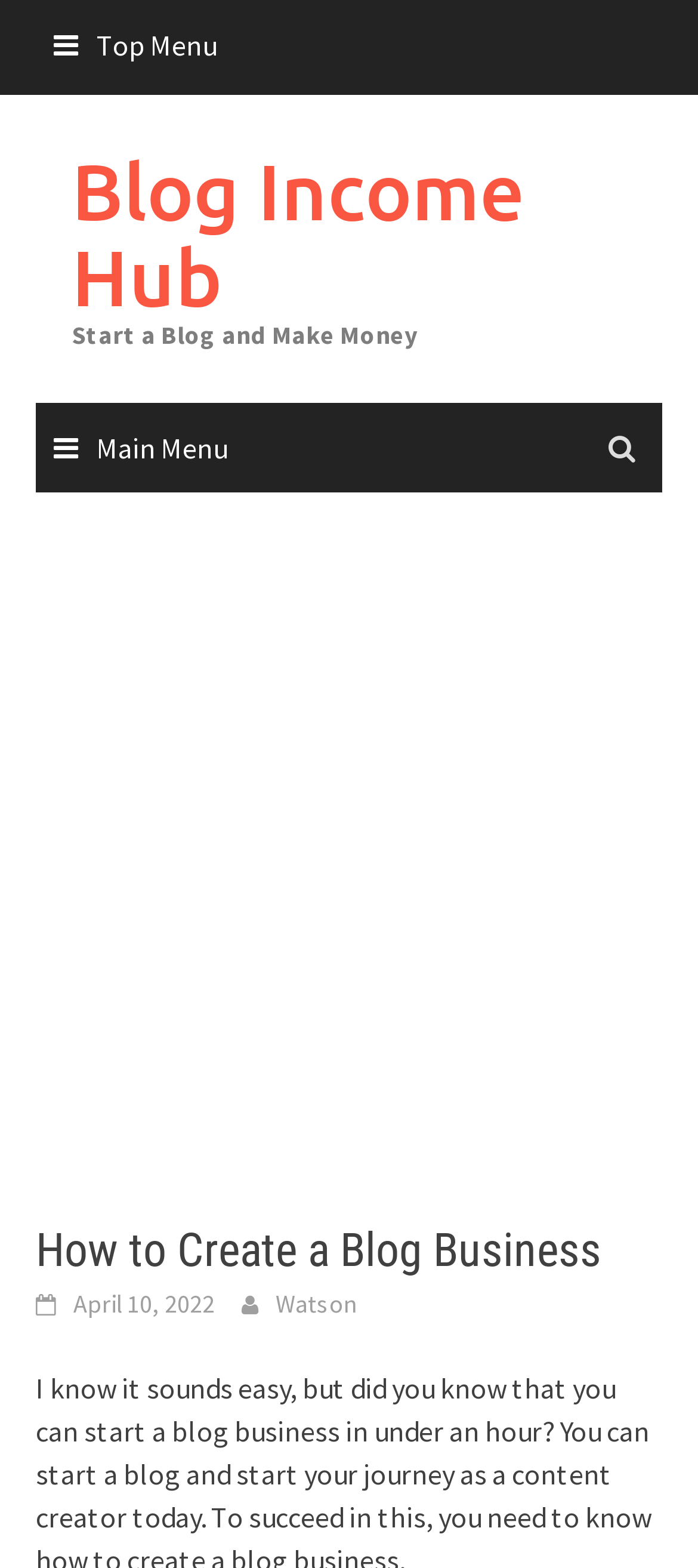Elaborate on the different components and information displayed on the webpage.

The webpage is about creating a blog business, with a focus on making money. At the top, there is a top menu link on the left side, taking up almost the entire width of the page. Below it, there is a heading that reads "Blog Income Hub" with a link to the same name, positioned on the left side of the page. Next to it, there is another heading that says "Start a Blog and Make Money", also on the left side.

On the top-right side, there is a main menu link. Below the headings, the page has a large section that takes up most of the page's width, containing an advertisement in the form of an iframe. Within this iframe, there is a header section that contains a heading with the title "How to Create a Blog Business", positioned near the top. Below the title, there are two links: one showing the date "April 10, 2022" and another with the author's name "Watson".